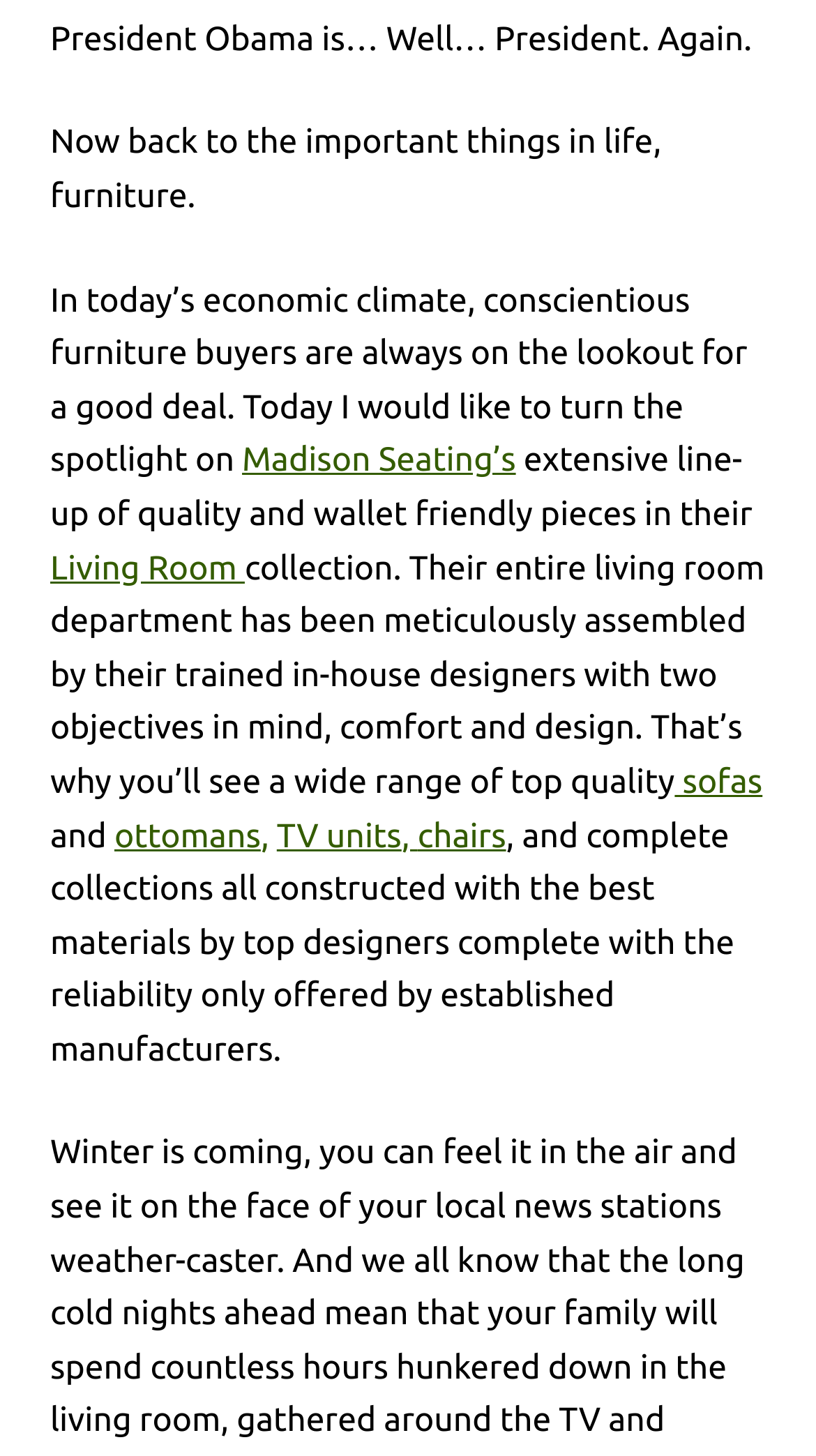Pinpoint the bounding box coordinates of the clickable element needed to complete the instruction: "View Living Room collection". The coordinates should be provided as four float numbers between 0 and 1: [left, top, right, bottom].

[0.062, 0.377, 0.3, 0.403]